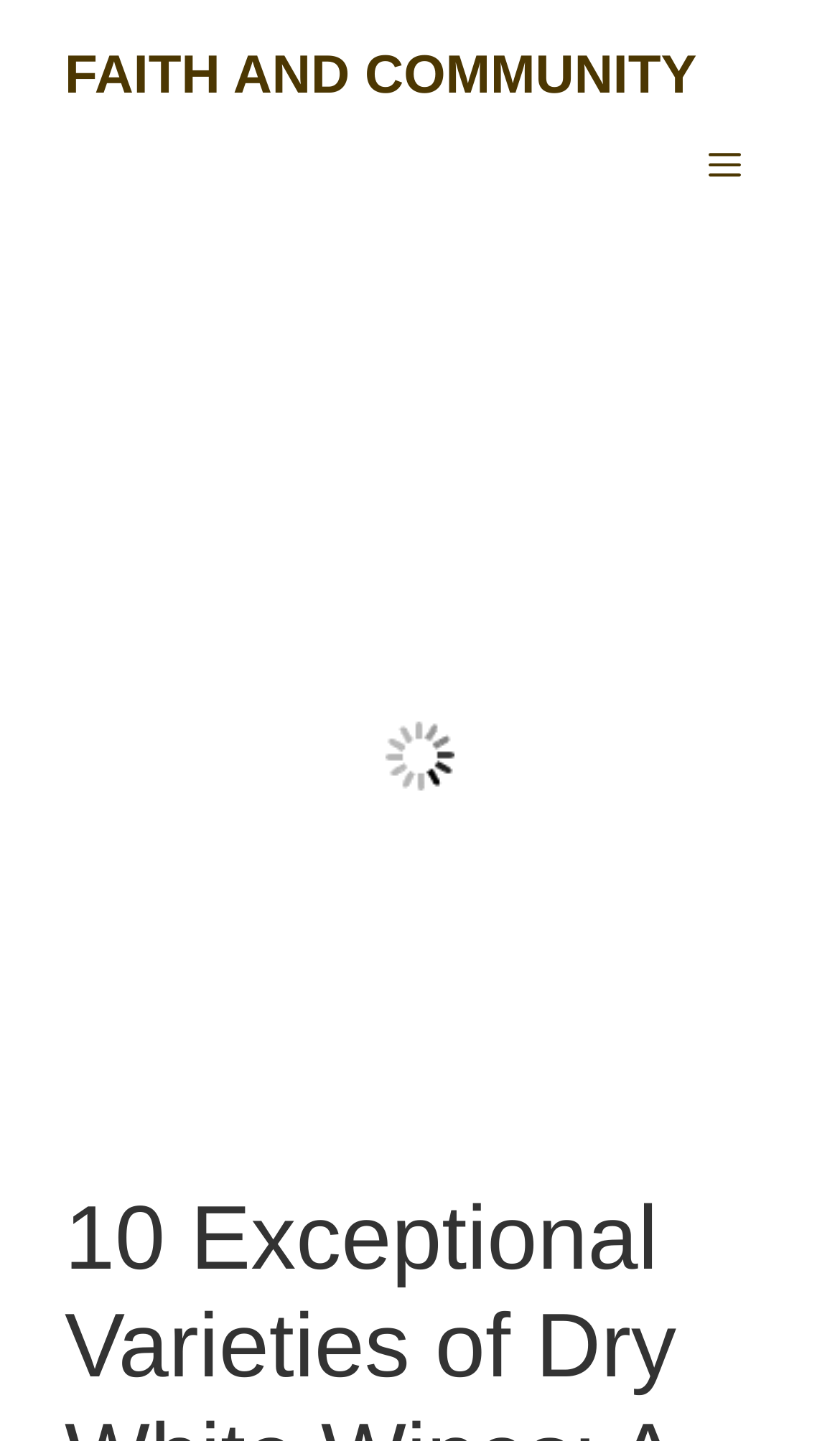Find the bounding box coordinates for the HTML element described in this sentence: "Faith and Community". Provide the coordinates as four float numbers between 0 and 1, in the format [left, top, right, bottom].

[0.077, 0.031, 0.829, 0.073]